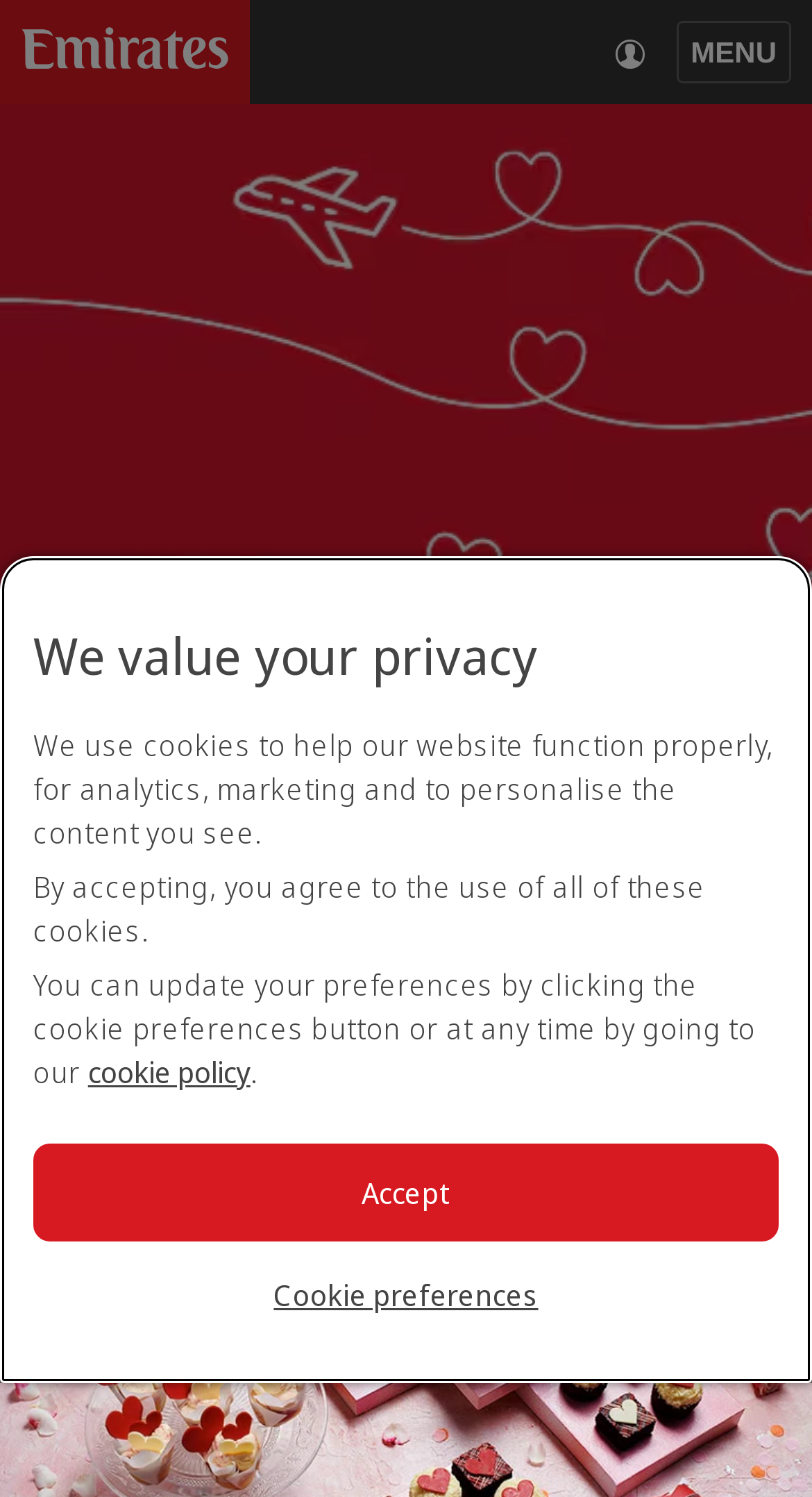Produce a meticulous description of the webpage.

The webpage is celebrating Valentine's Day with a themed design. At the top left corner, there is the Emirates logo, accompanied by a link to "Accessibility information" and "Skip to the main content". On the top right corner, there is a button labeled "MENU" with a red background image featuring drawings of planes and hearts.

Below the menu button, there is a large image that spans the entire width of the page, also with a red background and drawings of planes and hearts. Above this image, there is a heading that reads "Valentine's Day" and a static text that says "SEASONAL OCCASIONS".

At the bottom of the page, there is a cookie banner that occupies the full width of the page. The banner has a heading that says "We value your privacy" and provides information about the use of cookies on the website. The text explains that cookies are used for analytics, marketing, and personalization, and that users can update their preferences by clicking the cookie preferences button or visiting the cookie policy page. There are two buttons at the bottom of the banner, one labeled "Cookie preferences" and the other labeled "Accept".